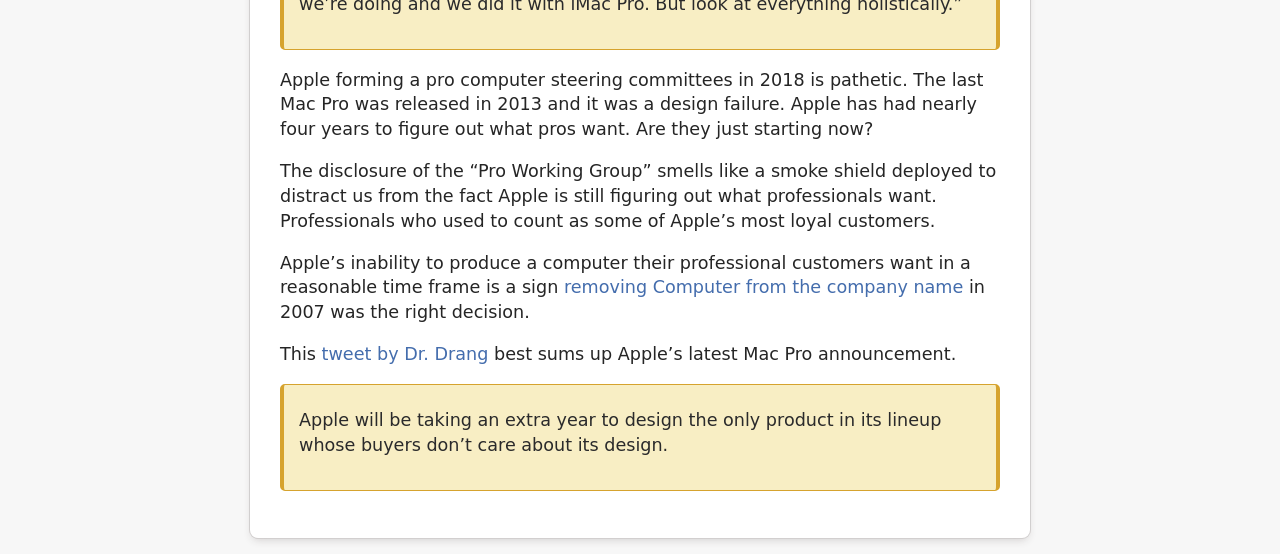Who is Dr. Drang?
Using the image, respond with a single word or phrase.

Author of a tweet